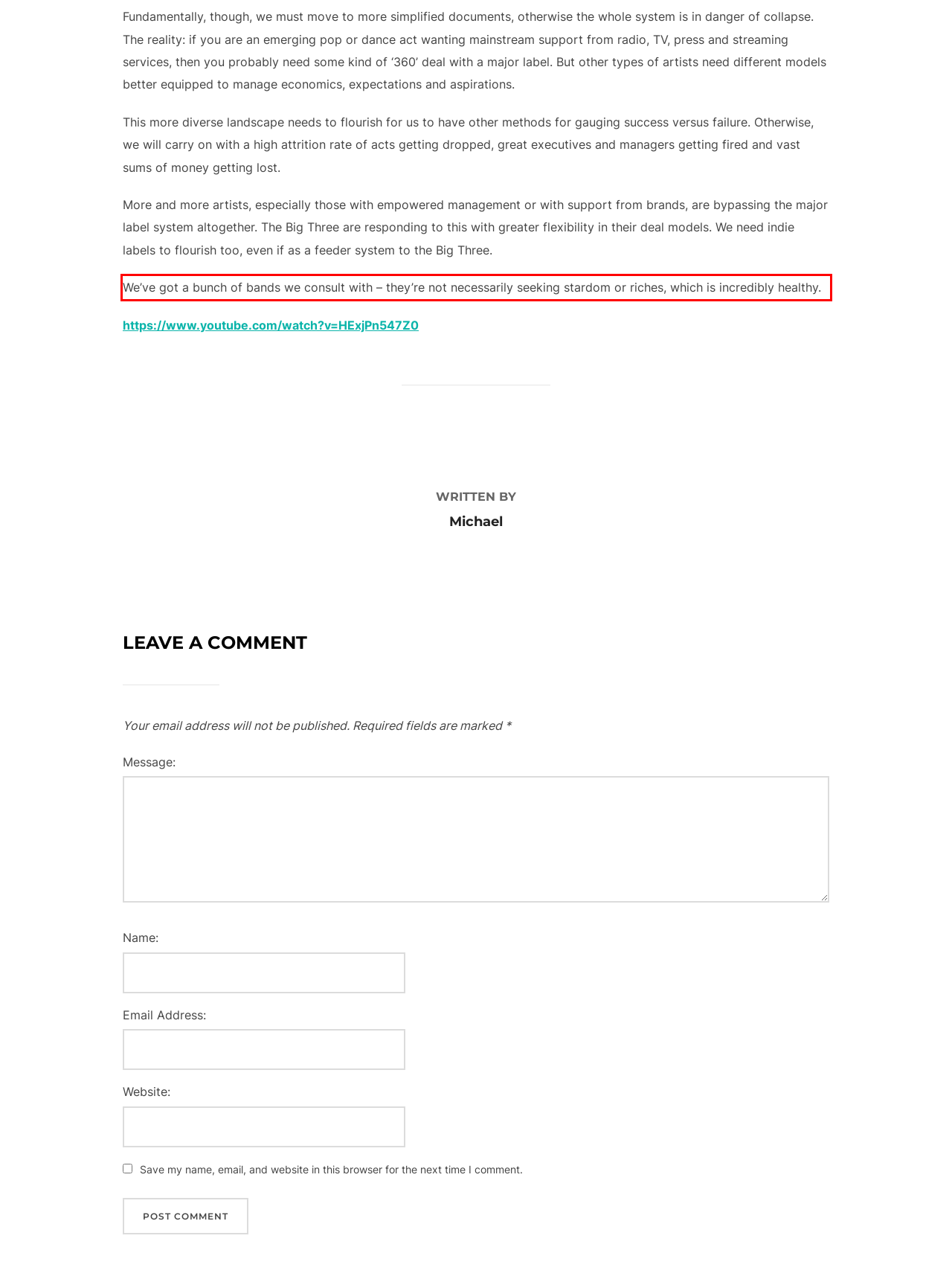Please extract the text content from the UI element enclosed by the red rectangle in the screenshot.

We’ve got a bunch of bands we consult with – they’re not necessarily seeking stardom or riches, which is incredibly healthy.